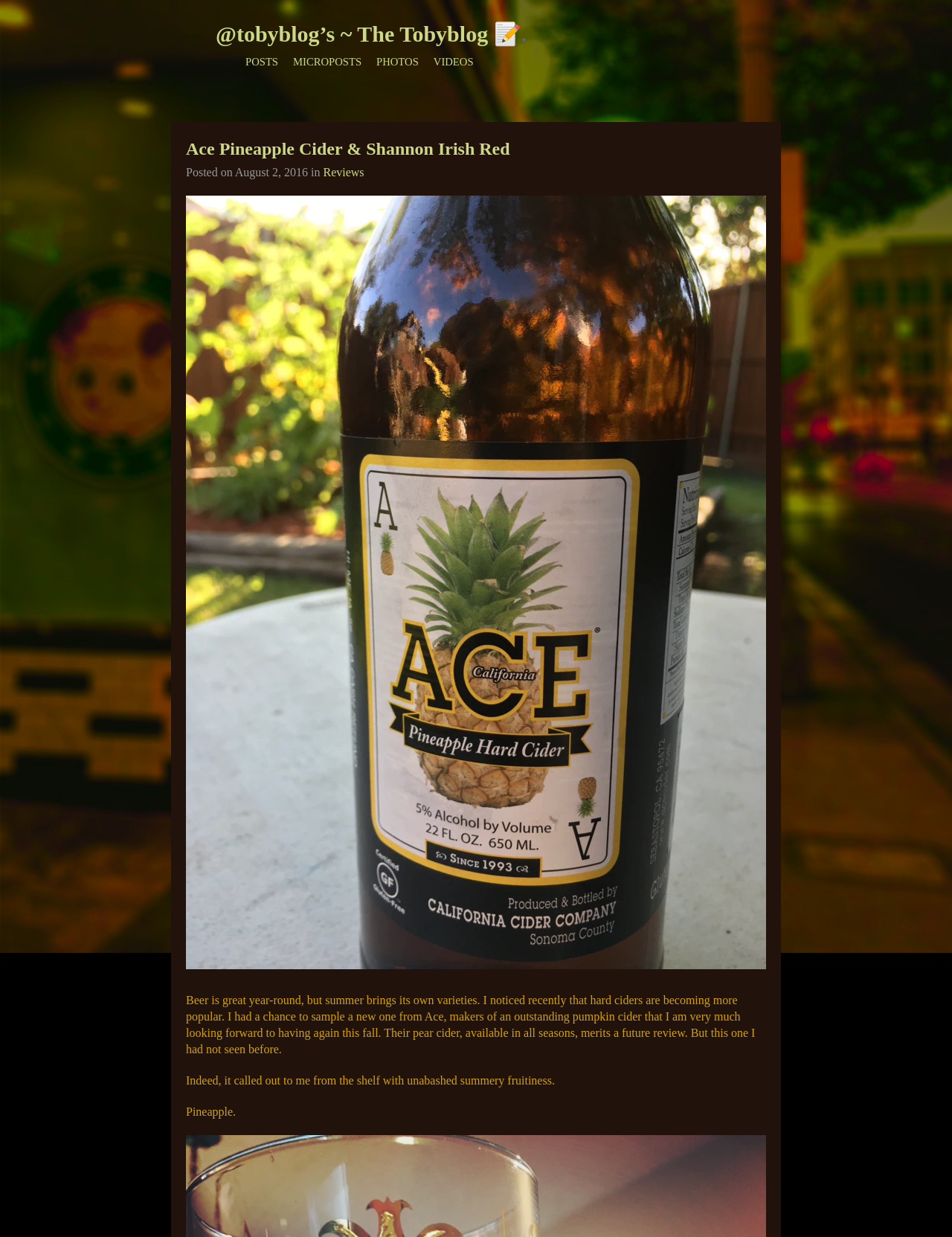Pinpoint the bounding box coordinates of the clickable element to carry out the following instruction: "read reviews."

[0.339, 0.134, 0.382, 0.144]